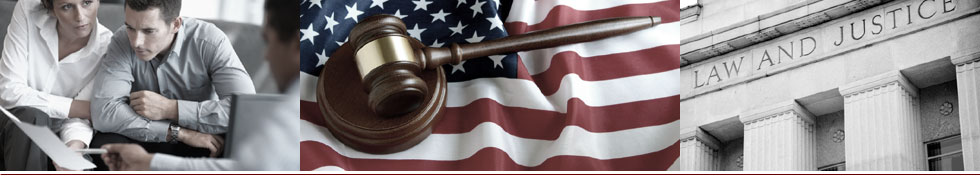Offer a detailed narrative of the scene depicted in the image.

This image portrays a powerful combination of elements representing the legal profession and the theme of justice in the United States. At the center, a close-up of a gavel resting atop the American flag signifies the intersection of law and patriotism, emphasizing the significance of legal practices within American society. Flanking the gavel, two professionals are engaged in serious discussion, highlighting the collaborative nature of legal work as they review important documents. This conveys the dedication of immigration attorneys who focus on providing comprehensive legal services. In the background, the inscription "LAW AND JUSTICE" is prominently featured, reinforcing the commitment to upholding the law and advocating for clients' rights, especially in the realm of immigration law, a specialty of Louis M. Piscopo's firm in Orange County.